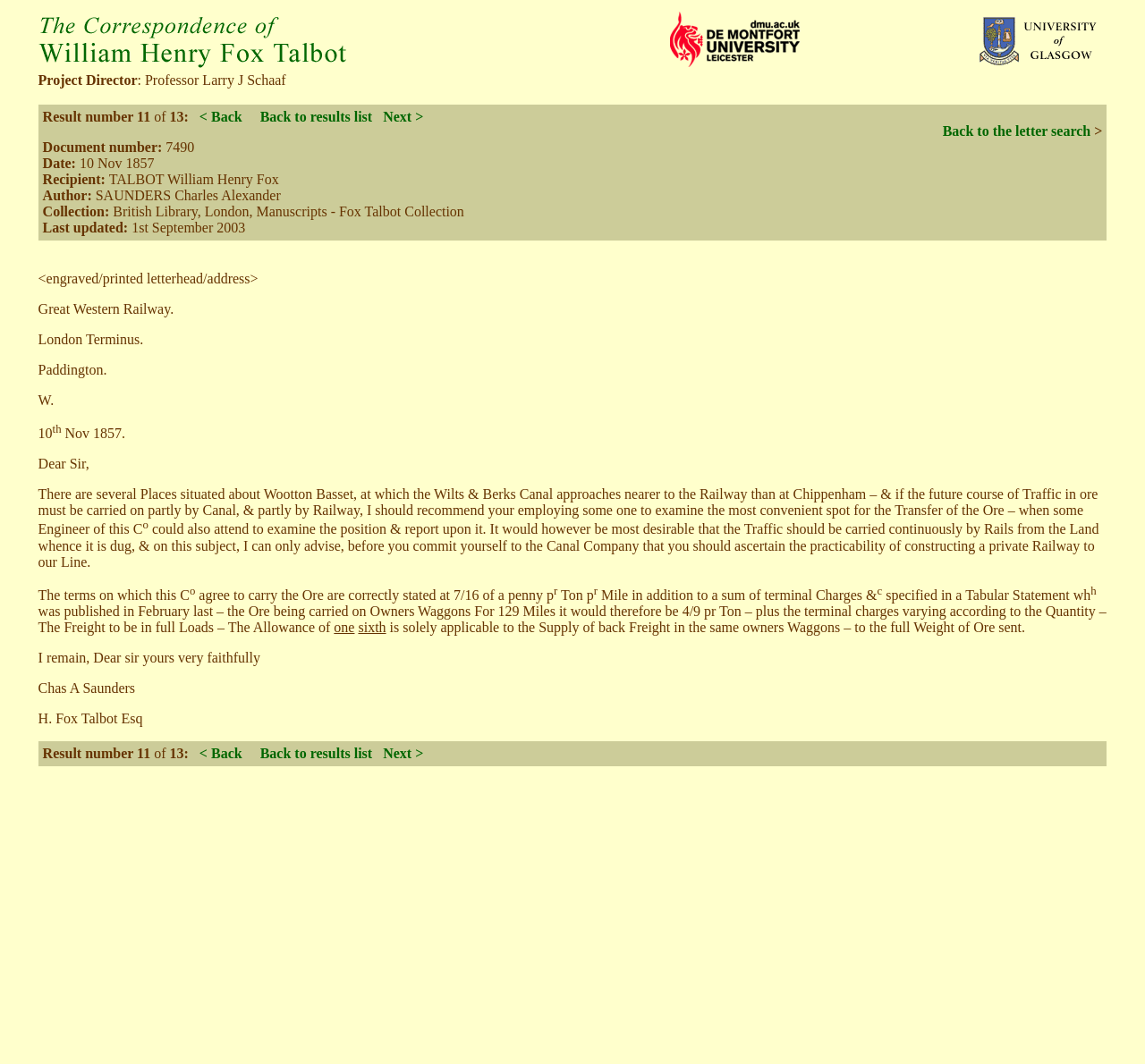What is the recipient of the letter?
Refer to the screenshot and answer in one word or phrase.

TALBOT William Henry Fox